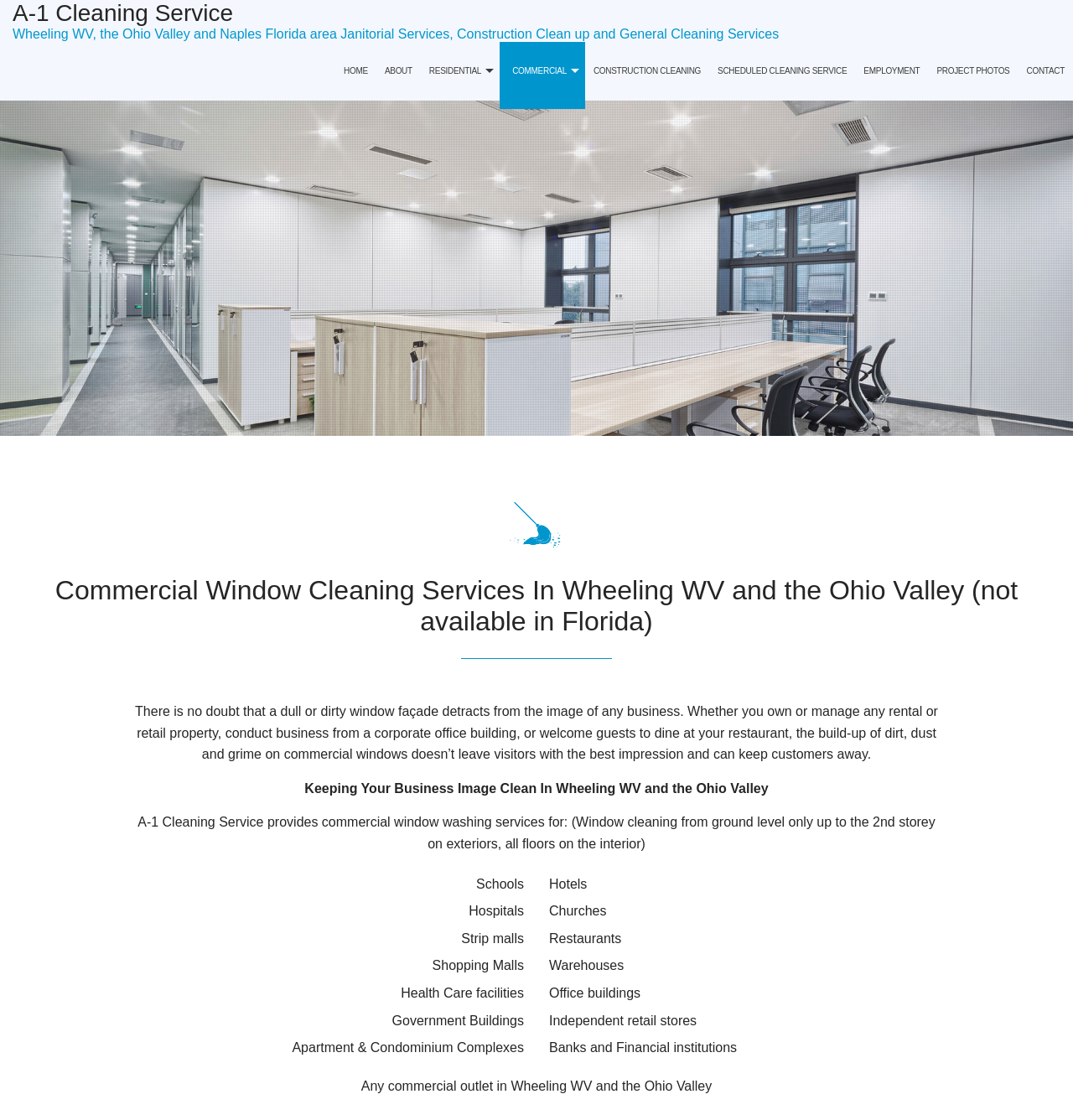Please identify the bounding box coordinates for the region that you need to click to follow this instruction: "Click on the COMMERCIAL link".

[0.466, 0.037, 0.545, 0.09]